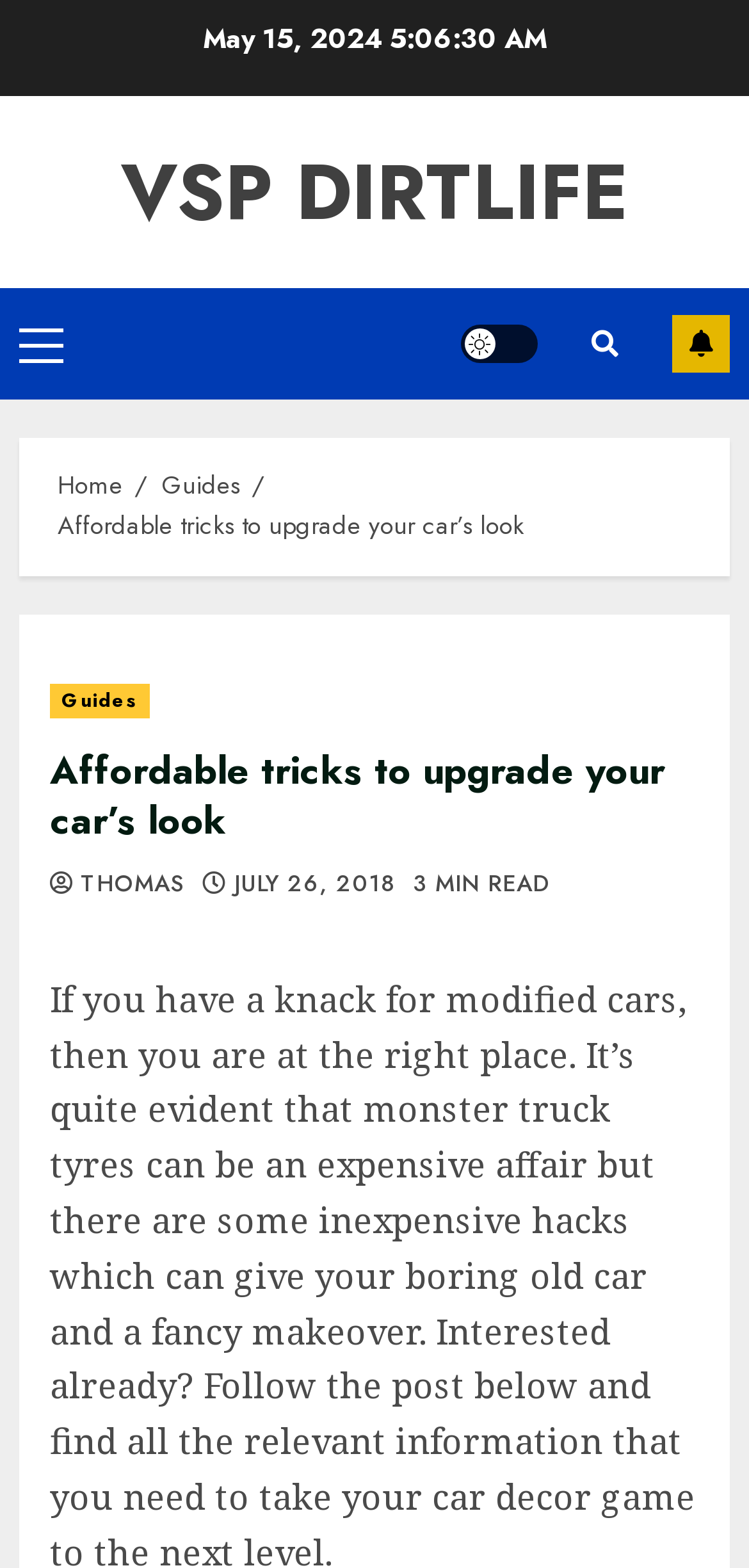What is the date of the latest article?
Based on the visual content, answer with a single word or a brief phrase.

May 15, 2024